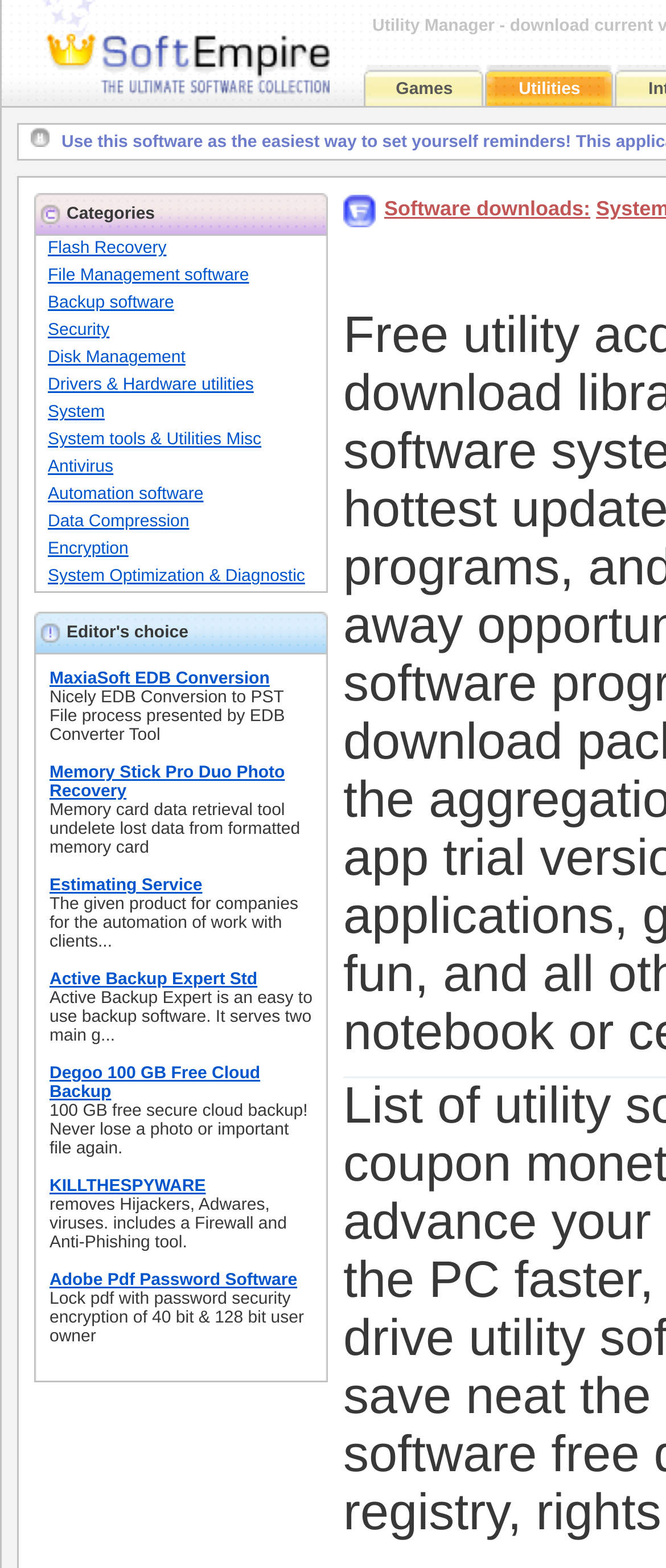How many software are listed under 'Editor's choice'?
Please craft a detailed and exhaustive response to the question.

I counted the number of links and static texts under the 'Editor's choice' columnheader, and there are 10 software listed, including 'MaxiaSoft EDB Conversion', 'Memory Stick Pro Duo Photo Recovery', and so on.